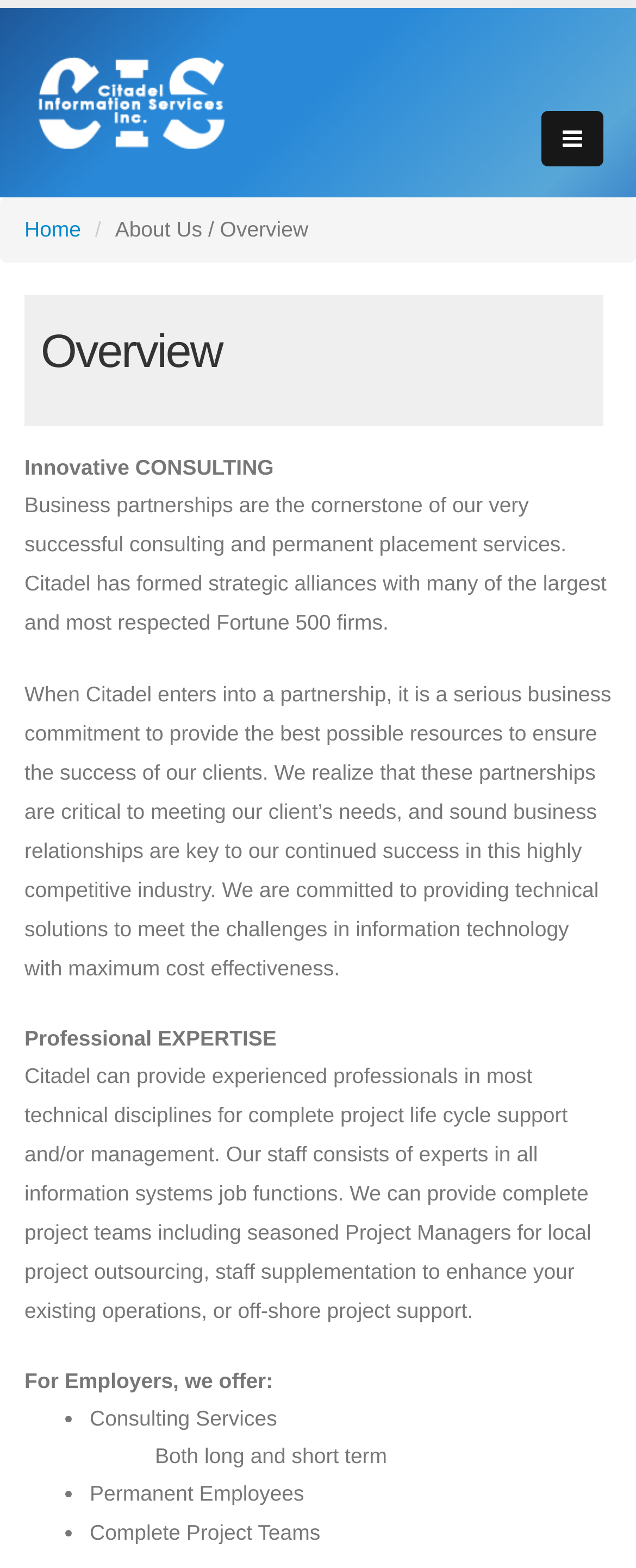Please provide the bounding box coordinate of the region that matches the element description: alt="Citadel". Coordinates should be in the format (top-left x, top-left y, bottom-right x, bottom-right y) and all values should be between 0 and 1.

[0.038, 0.057, 0.385, 0.072]